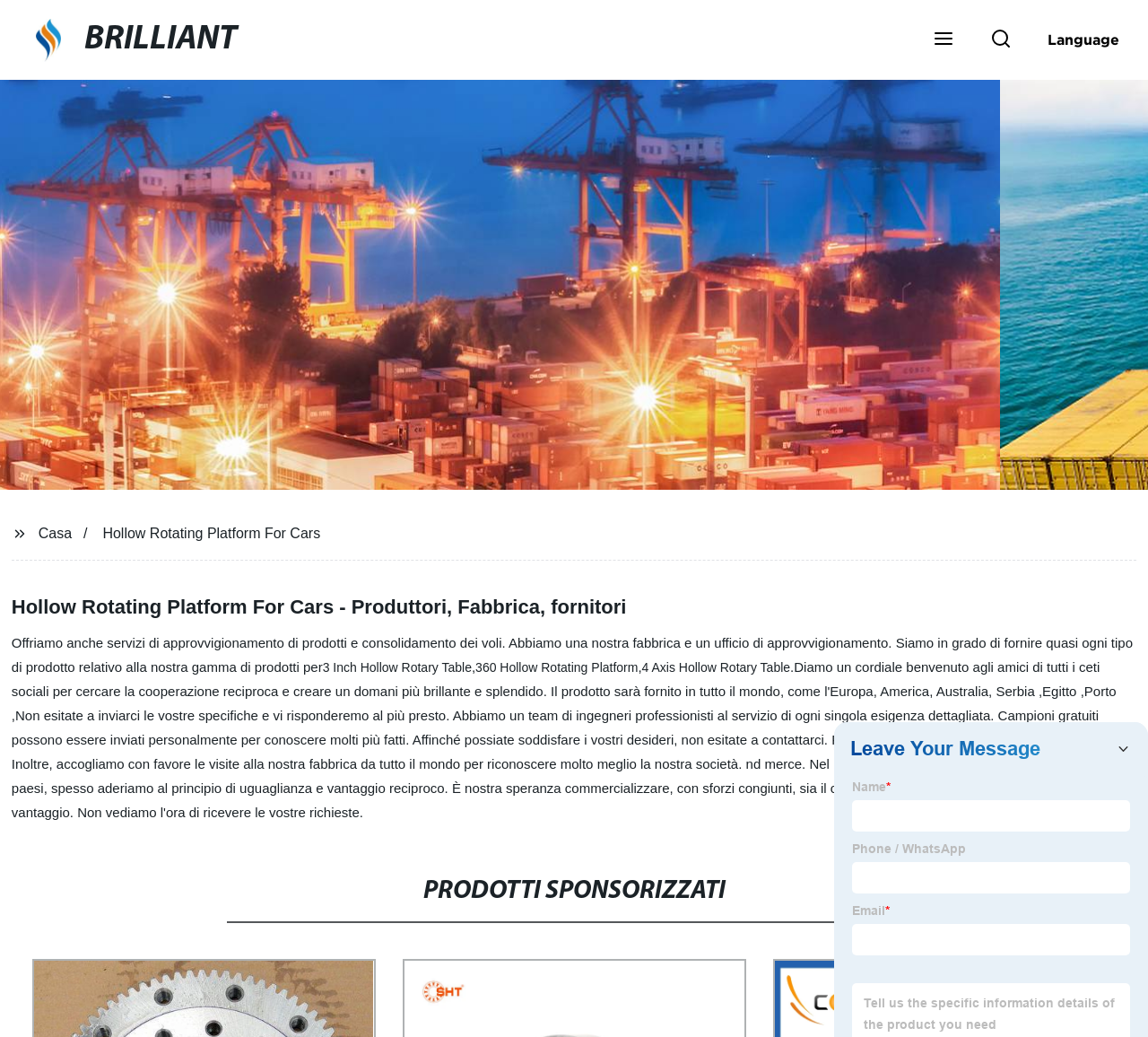Answer the following inquiry with a single word or phrase:
What is the purpose of the button with the image?

Search